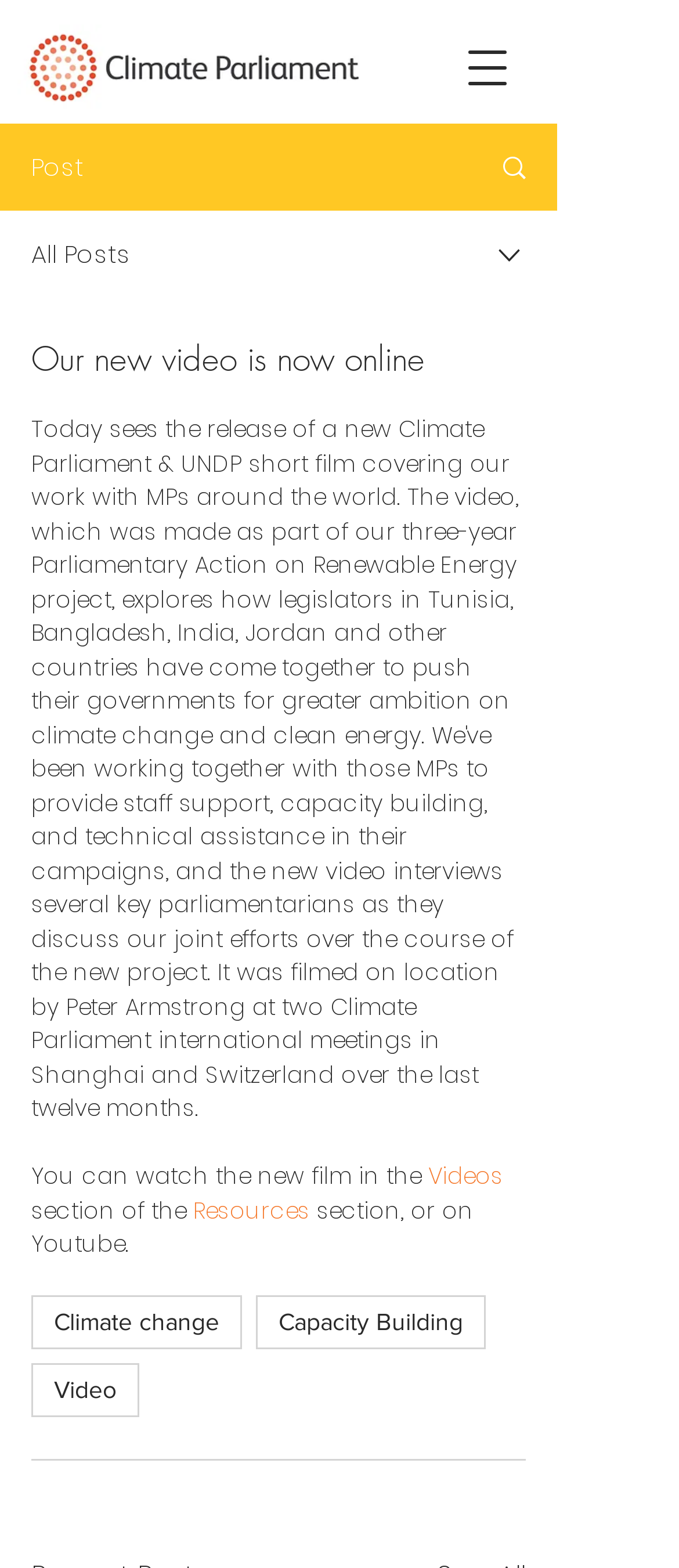Examine the screenshot and answer the question in as much detail as possible: What is the logo image filename?

The logo image filename is 'climate_parl_Logo_minus_strap (1).jpg', which is displayed at the top of the webpage.